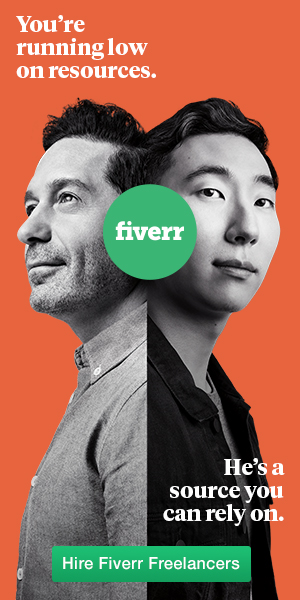What is the call to action at the bottom of the image?
Please provide a single word or phrase as your answer based on the image.

Hire Fiverr Freelancers